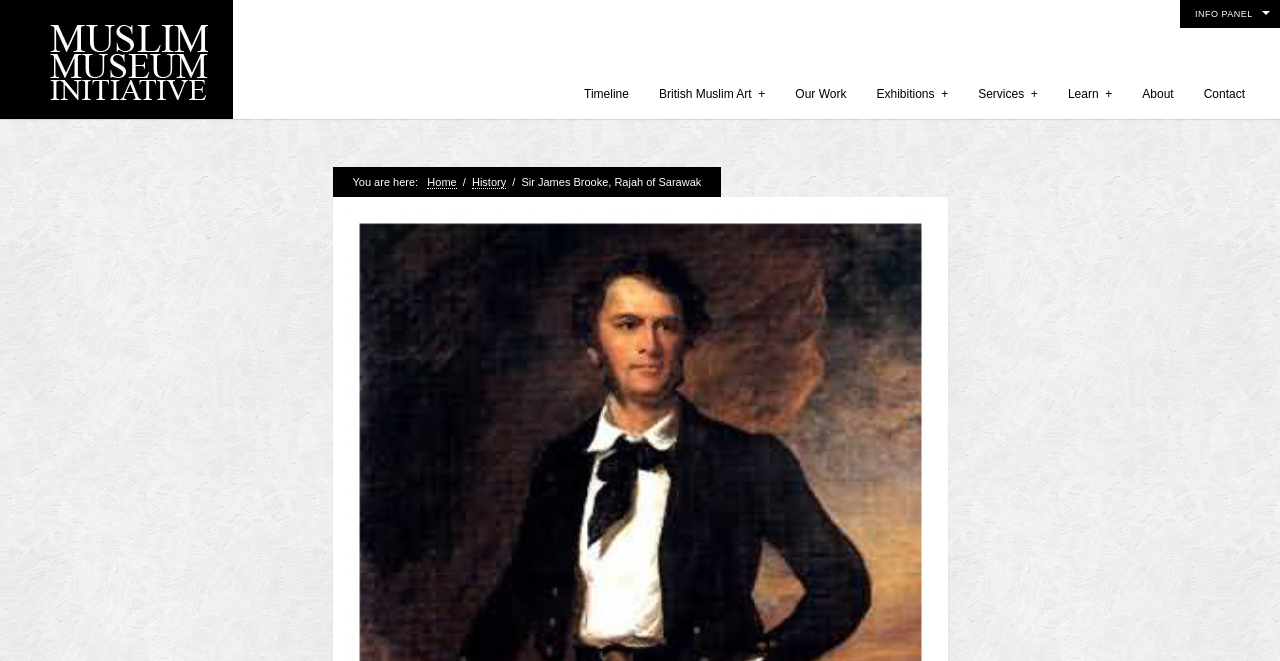Determine the bounding box coordinates of the element that should be clicked to execute the following command: "Search the site".

[0.06, 0.257, 0.224, 0.31]